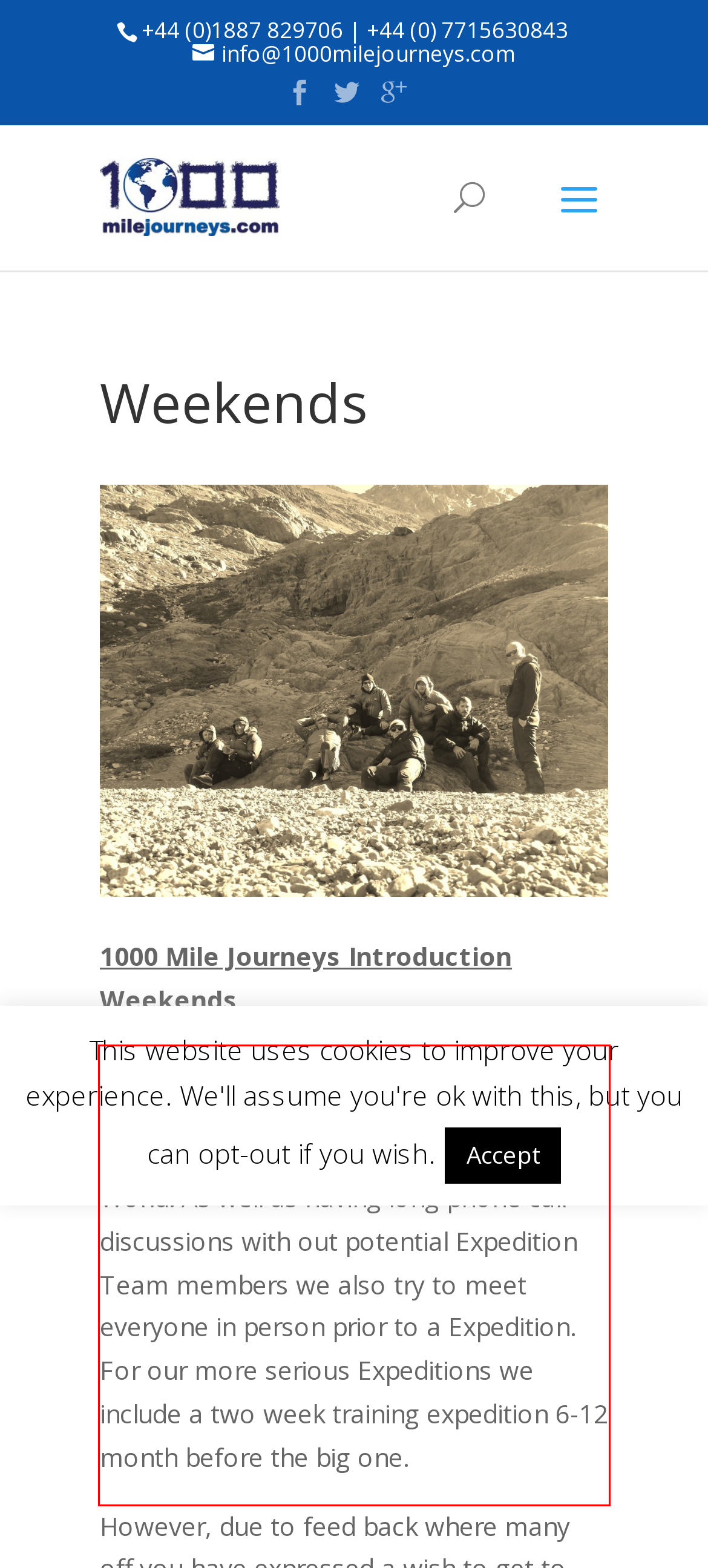Analyze the screenshot of the webpage that features a red bounding box and recognize the text content enclosed within this red bounding box.

We only run few unique challenging Expeditions each year which are all in the most challenging and remote areas of the World. As well as having long phone call discussions with out potential Expedition Team members we also try to meet everyone in person prior to a Expedition. For our more serious Expeditions we include a two week training expedition 6-12 month before the big one.